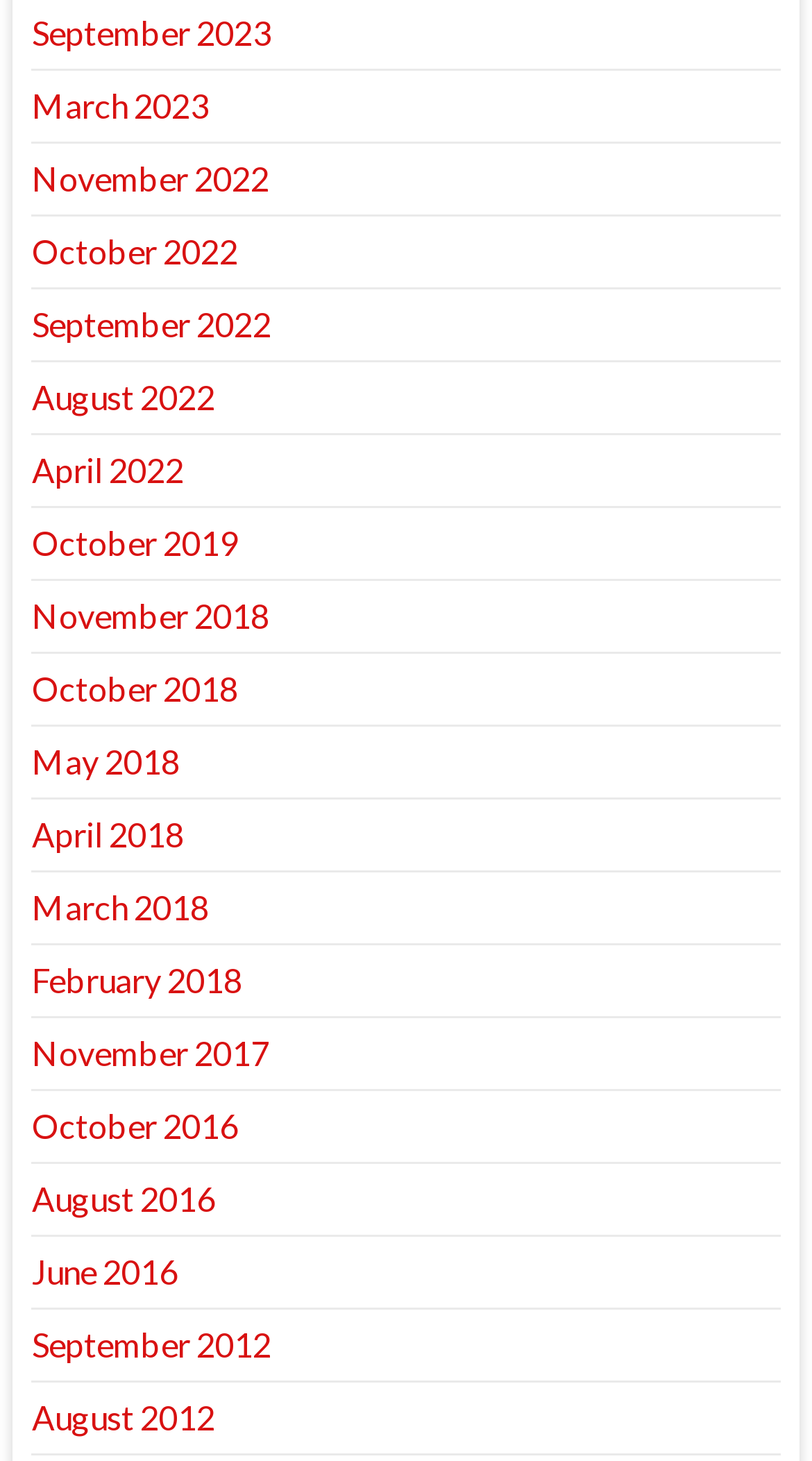Please locate the bounding box coordinates of the element that should be clicked to achieve the given instruction: "browse August 2016".

[0.039, 0.807, 0.265, 0.834]